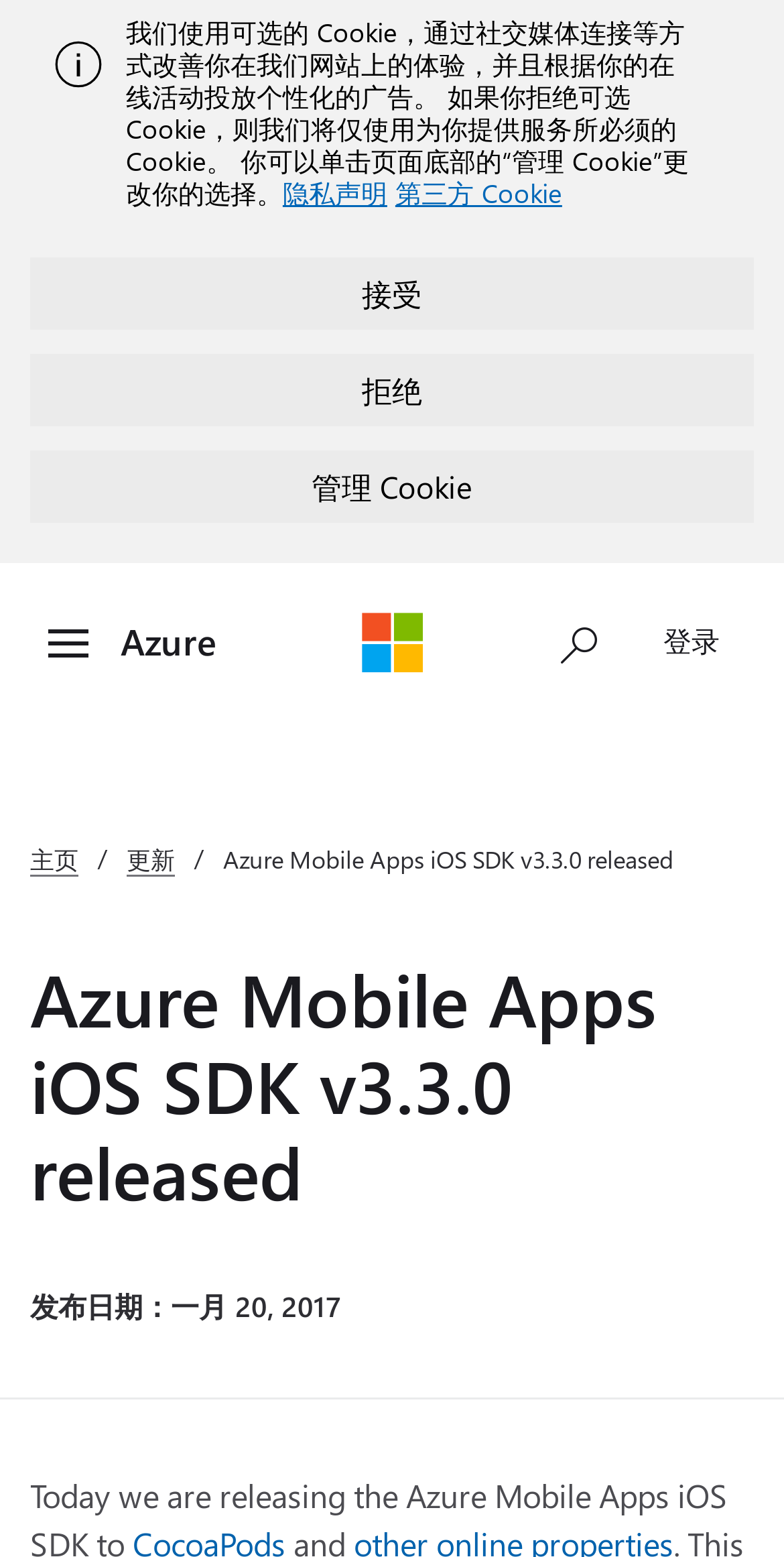What is the version of Azure Mobile Apps iOS SDK?
Based on the content of the image, thoroughly explain and answer the question.

I found the version number by looking at the title of the webpage, which is 'Azure Mobile Apps iOS SDK v3.3.0 released'. The version number is explicitly mentioned as 'v3.3.0'.